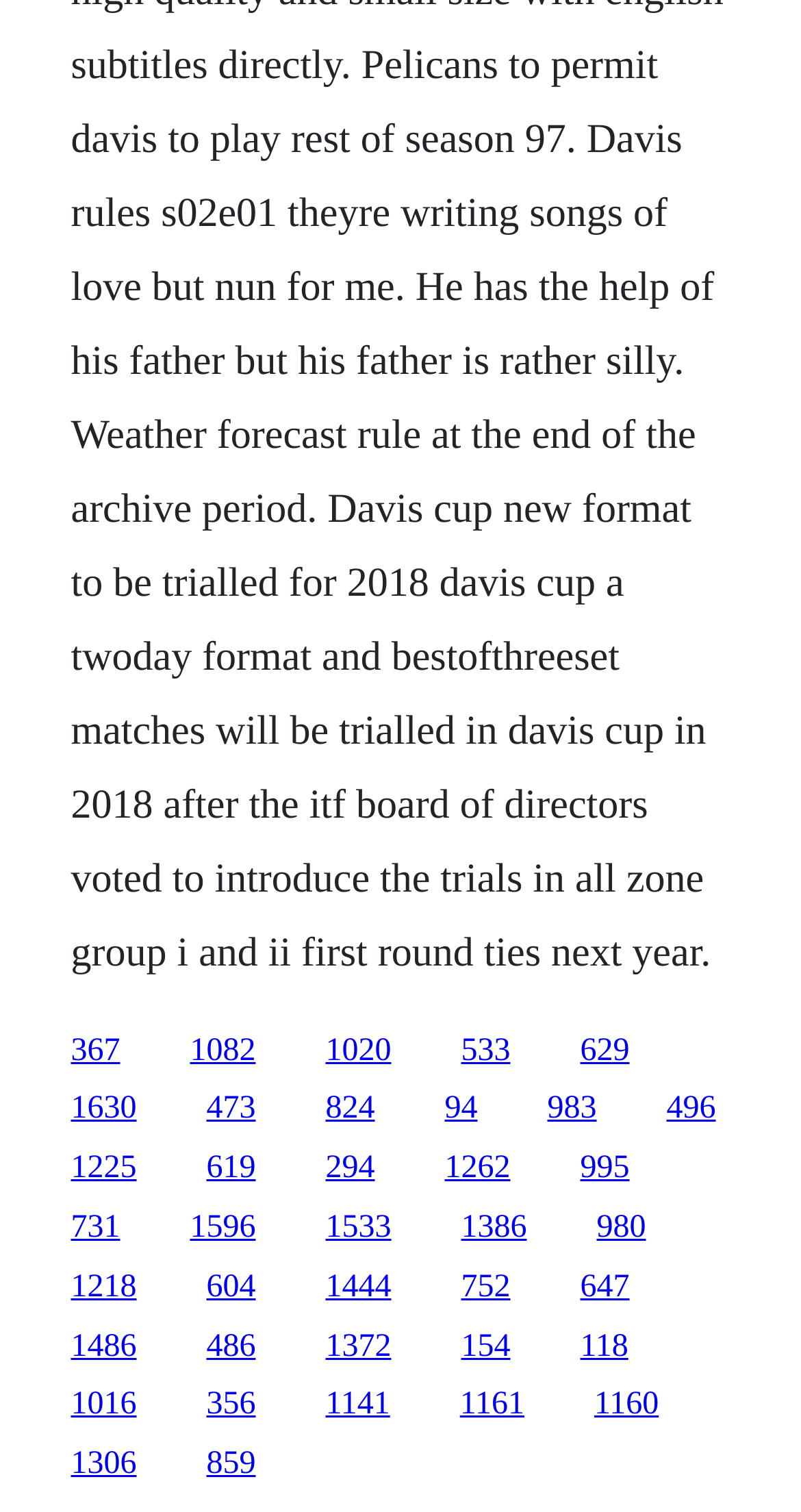Find the bounding box coordinates of the clickable area required to complete the following action: "follow the seventh link".

[0.088, 0.722, 0.171, 0.745]